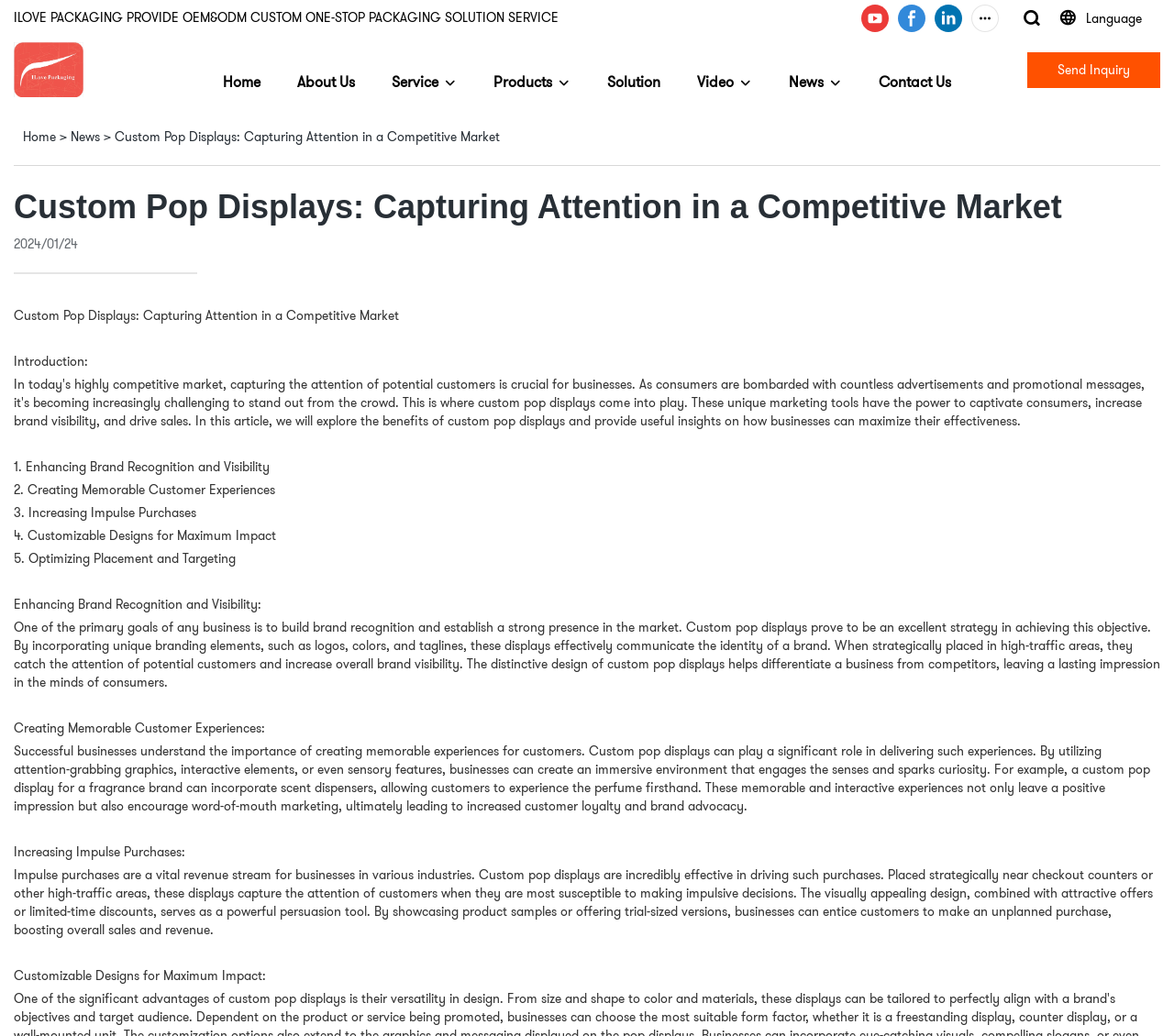Please find the bounding box coordinates of the element that needs to be clicked to perform the following instruction: "Go to company page". The bounding box coordinates should be four float numbers between 0 and 1, represented as [left, top, right, bottom].

None